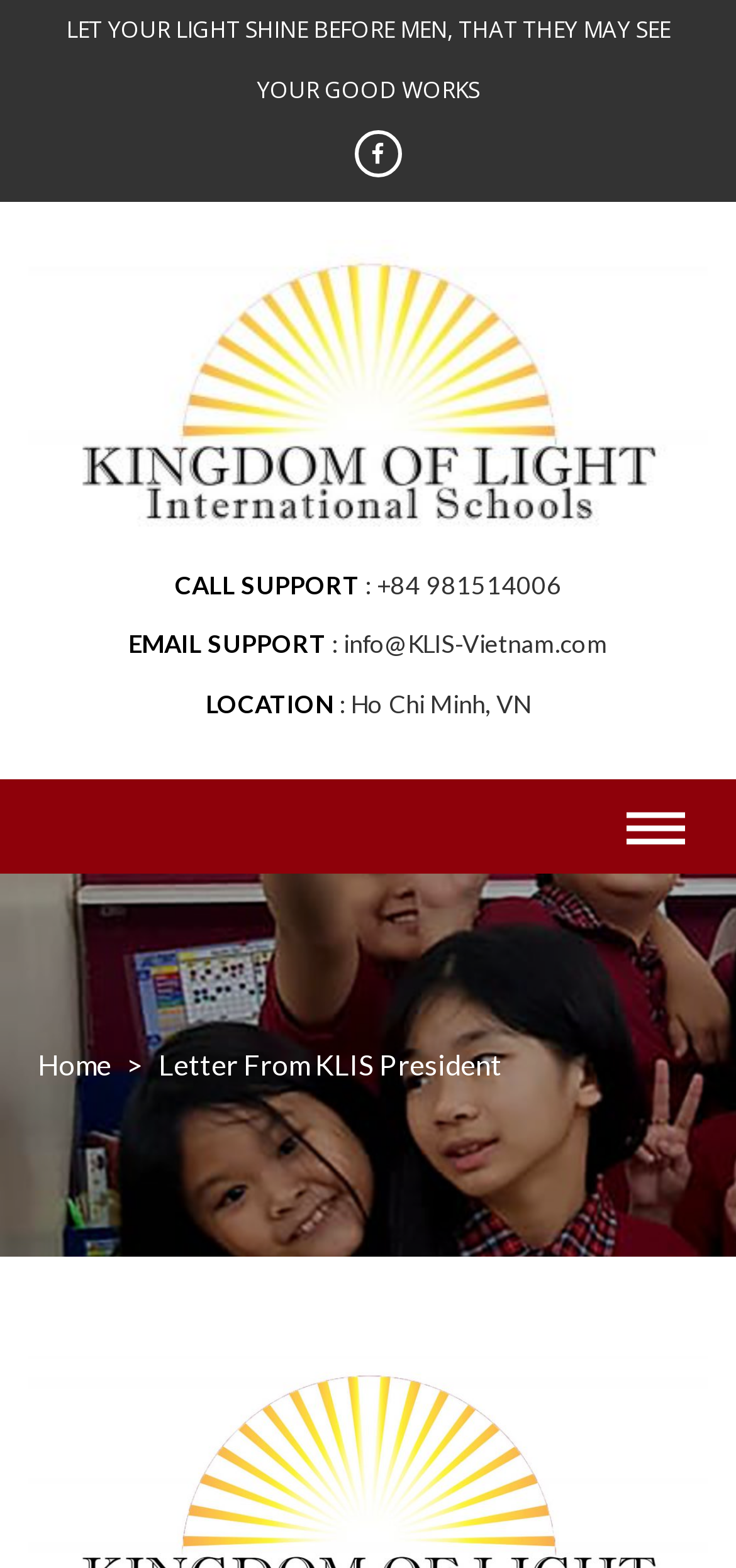Carefully observe the image and respond to the question with a detailed answer:
How can I contact support?

The contact information is located in the middle of the page, with bounding box coordinates of [0.237, 0.363, 0.488, 0.382] for the 'CALL SUPPORT' text and [0.512, 0.363, 0.763, 0.382] for the phone number. There is also an 'EMAIL SUPPORT' text with a bounding box coordinate of [0.174, 0.401, 0.444, 0.42] and an associated email address.